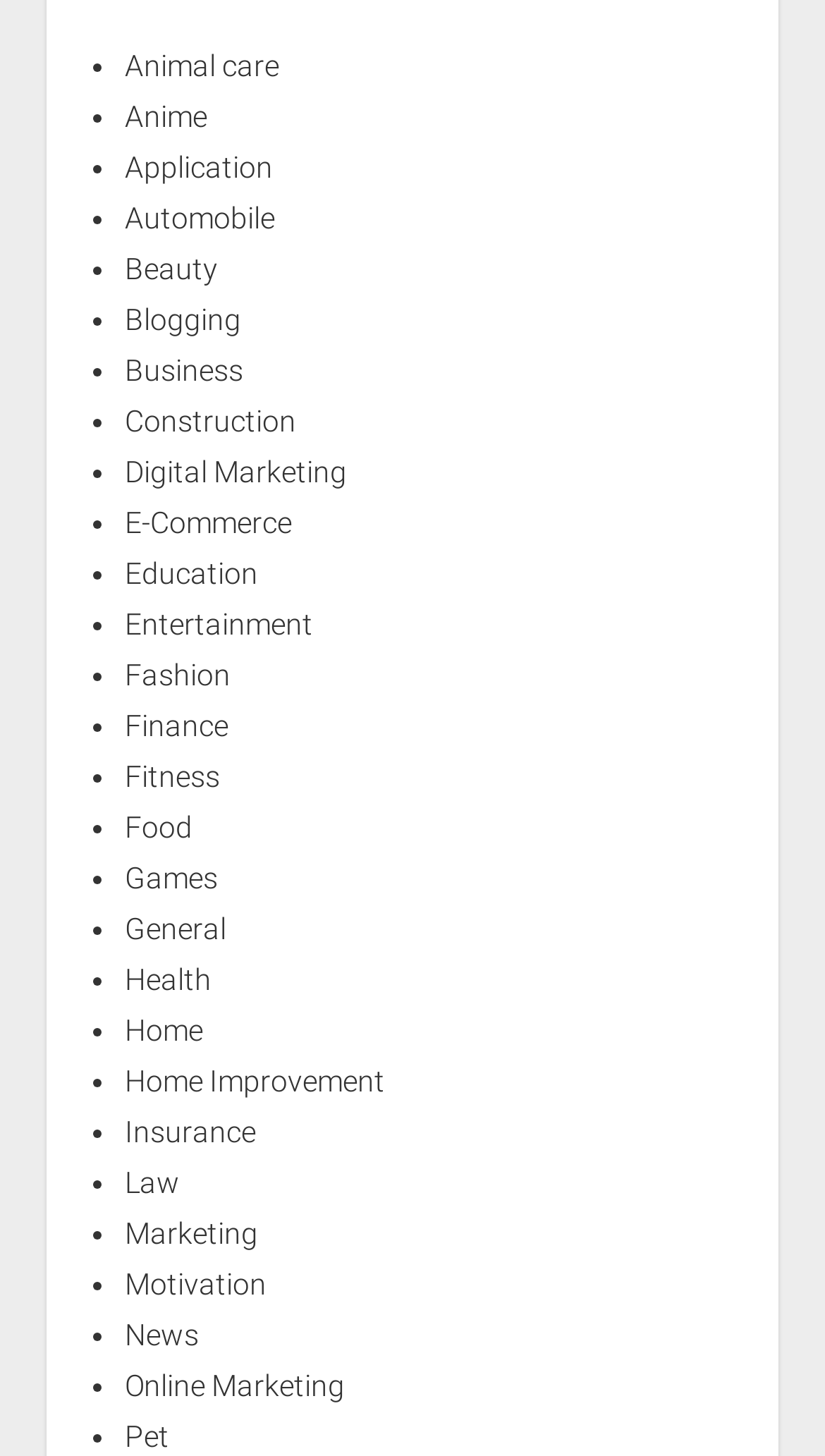Please provide the bounding box coordinates for the element that needs to be clicked to perform the instruction: "Visit the Beauty page". The coordinates must consist of four float numbers between 0 and 1, formatted as [left, top, right, bottom].

[0.151, 0.173, 0.264, 0.196]